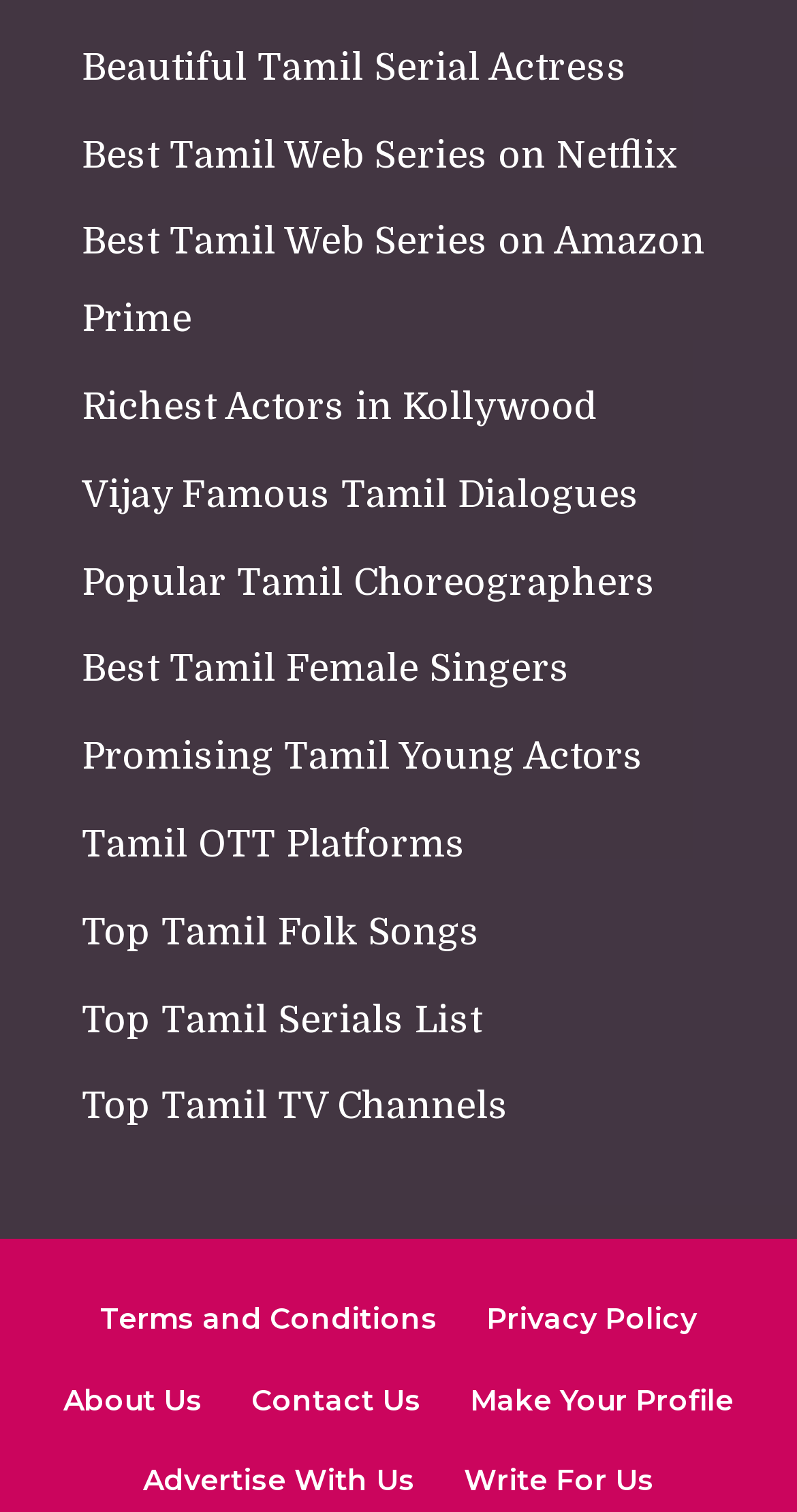Please determine the bounding box coordinates of the element to click in order to execute the following instruction: "View Beautiful Tamil Serial Actress". The coordinates should be four float numbers between 0 and 1, specified as [left, top, right, bottom].

[0.103, 0.031, 0.787, 0.058]